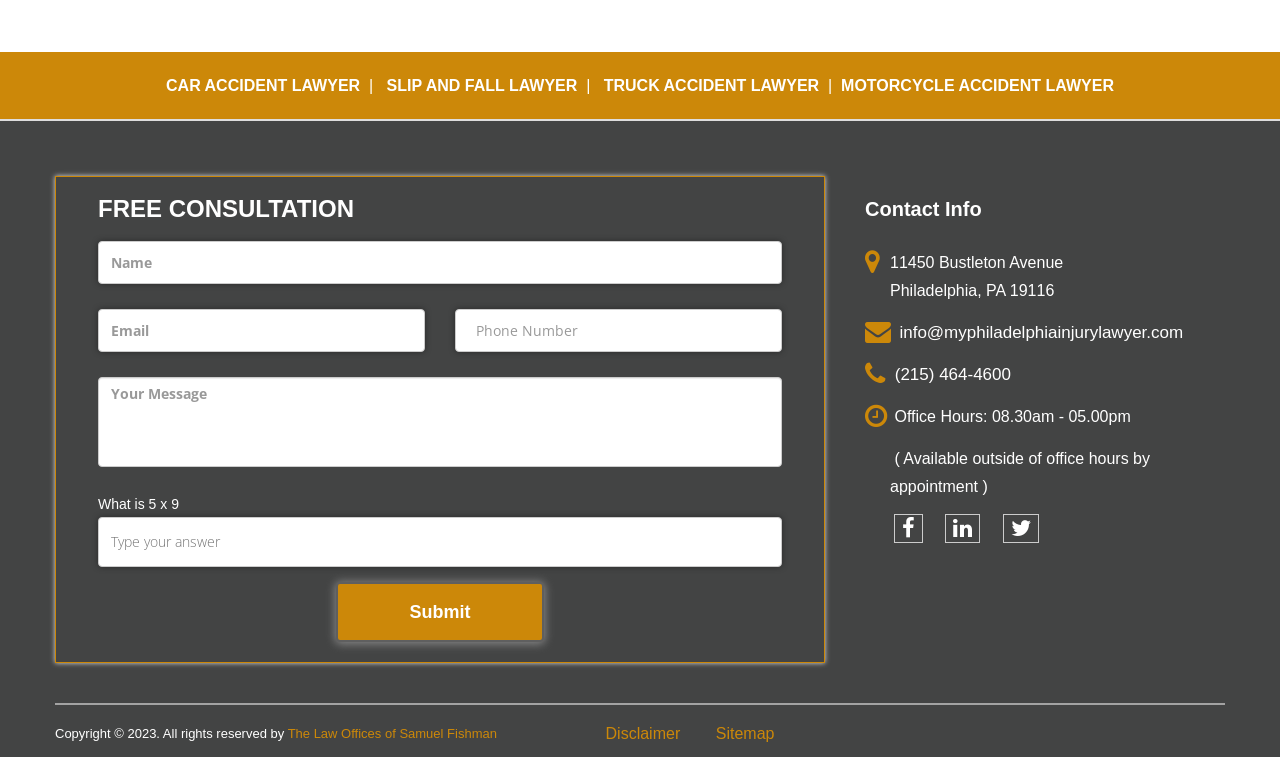Using the description "name="email-556" placeholder="Email"", locate and provide the bounding box of the UI element.

[0.077, 0.408, 0.332, 0.464]